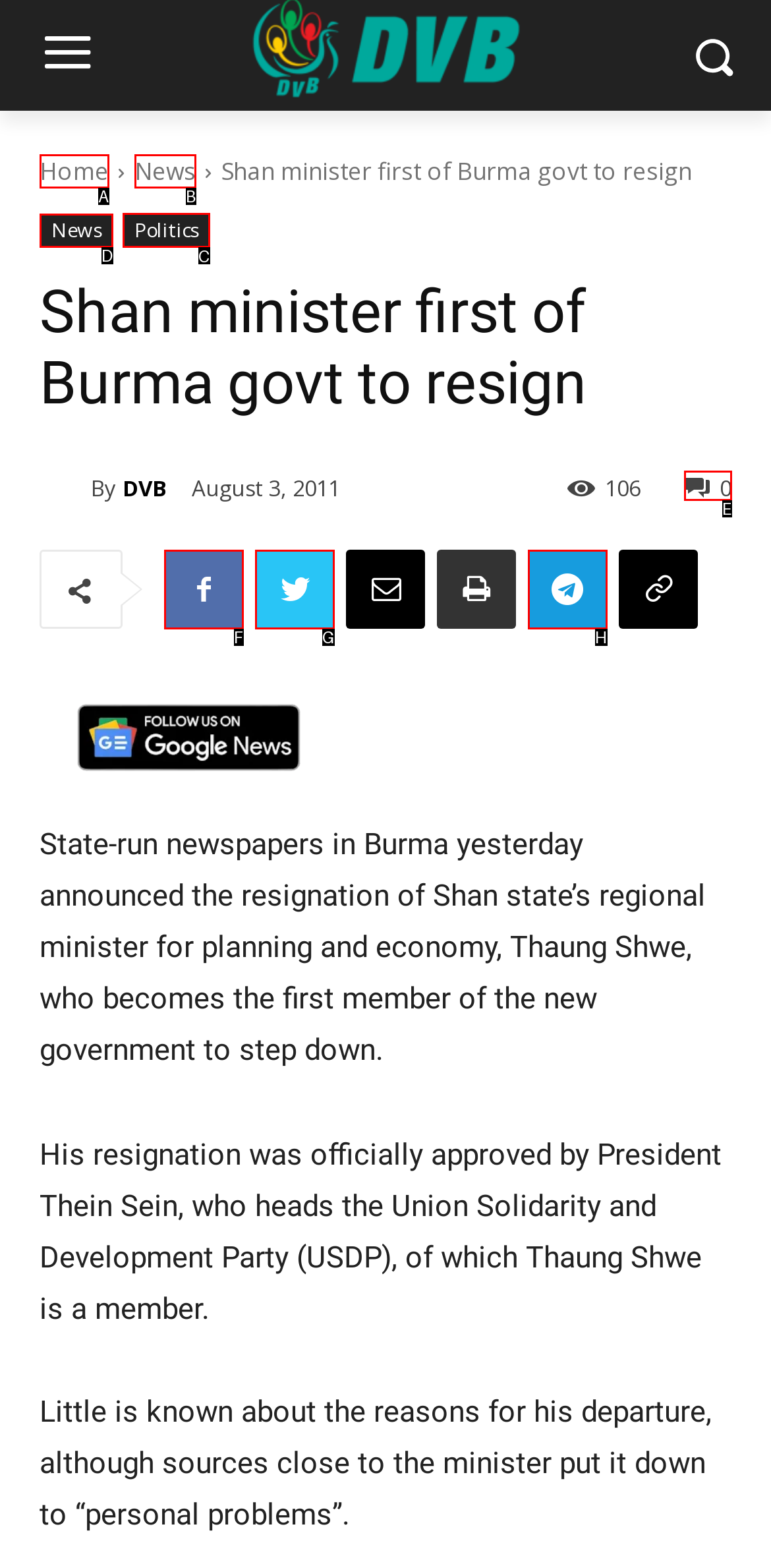Tell me which one HTML element I should click to complete the following instruction: Click the Politics link
Answer with the option's letter from the given choices directly.

C